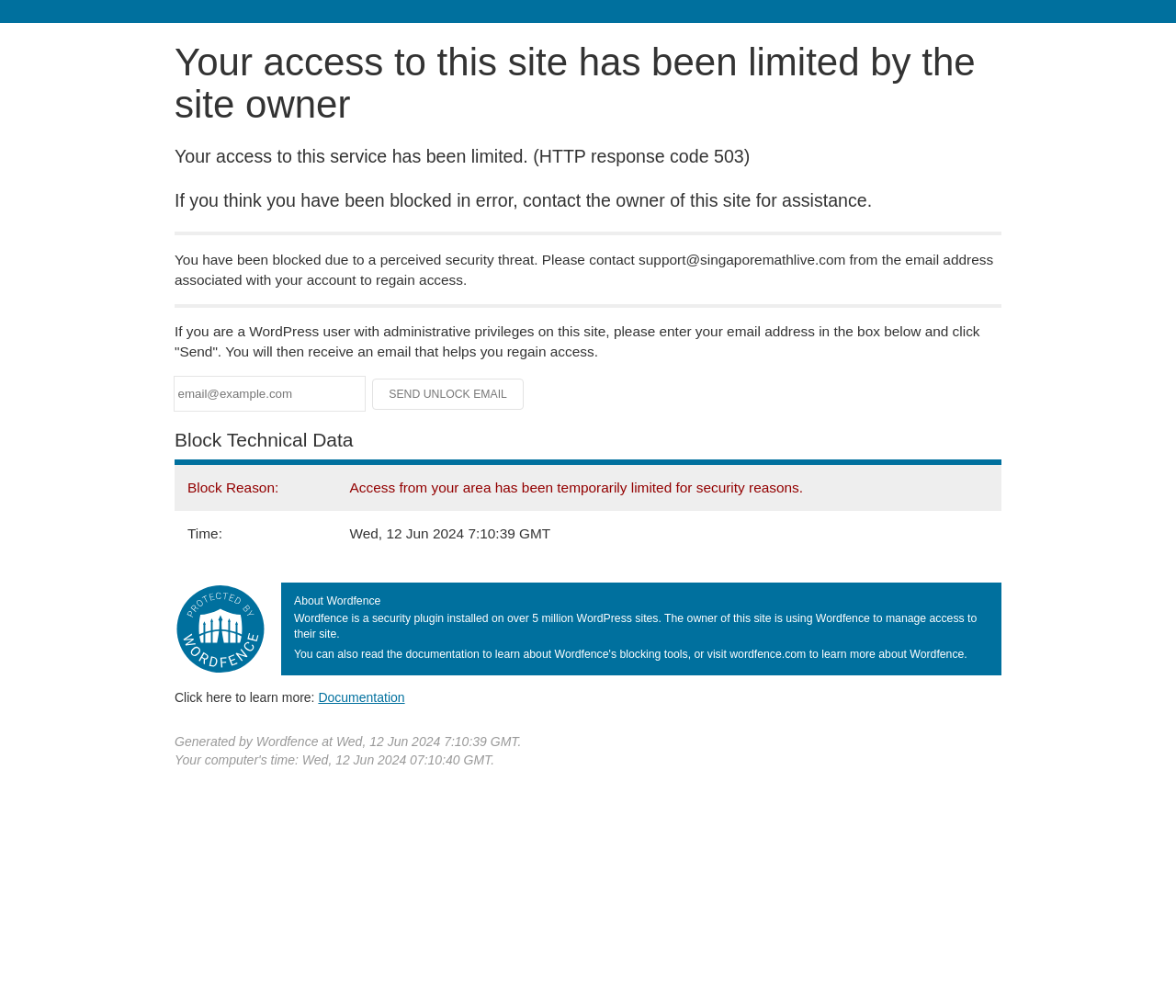How can a WordPress user with administrative privileges regain access?
Answer briefly with a single word or phrase based on the image.

Enter email and click Send